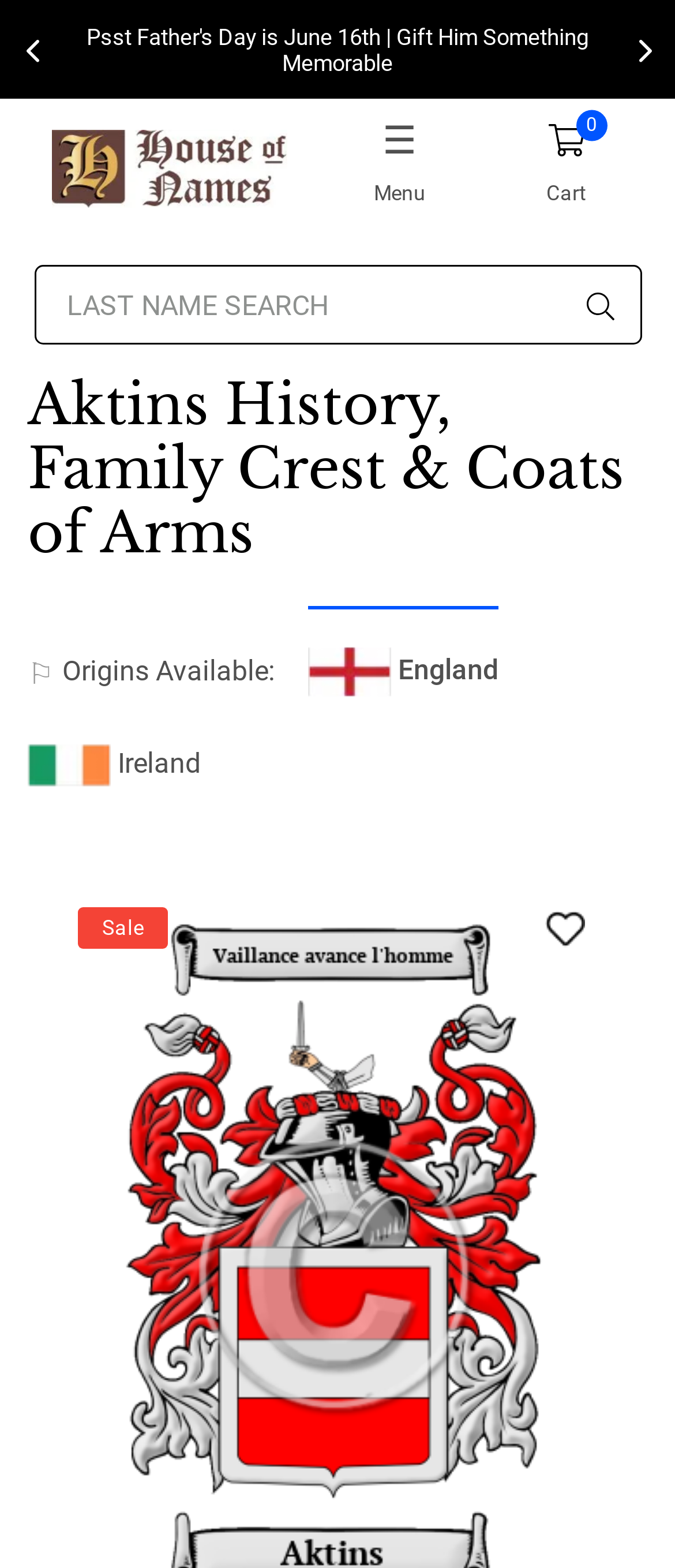Using the information in the image, could you please answer the following question in detail:
What is available for download?

The webpage offers the Aktins Family Crest for download, specifically in JPG format and as part of the Heritage Series with a resolution of 600 DPI. This is indicated by the link 'Aktins Family Crest Download (JPG) Heritage Series - 600 DPI'.